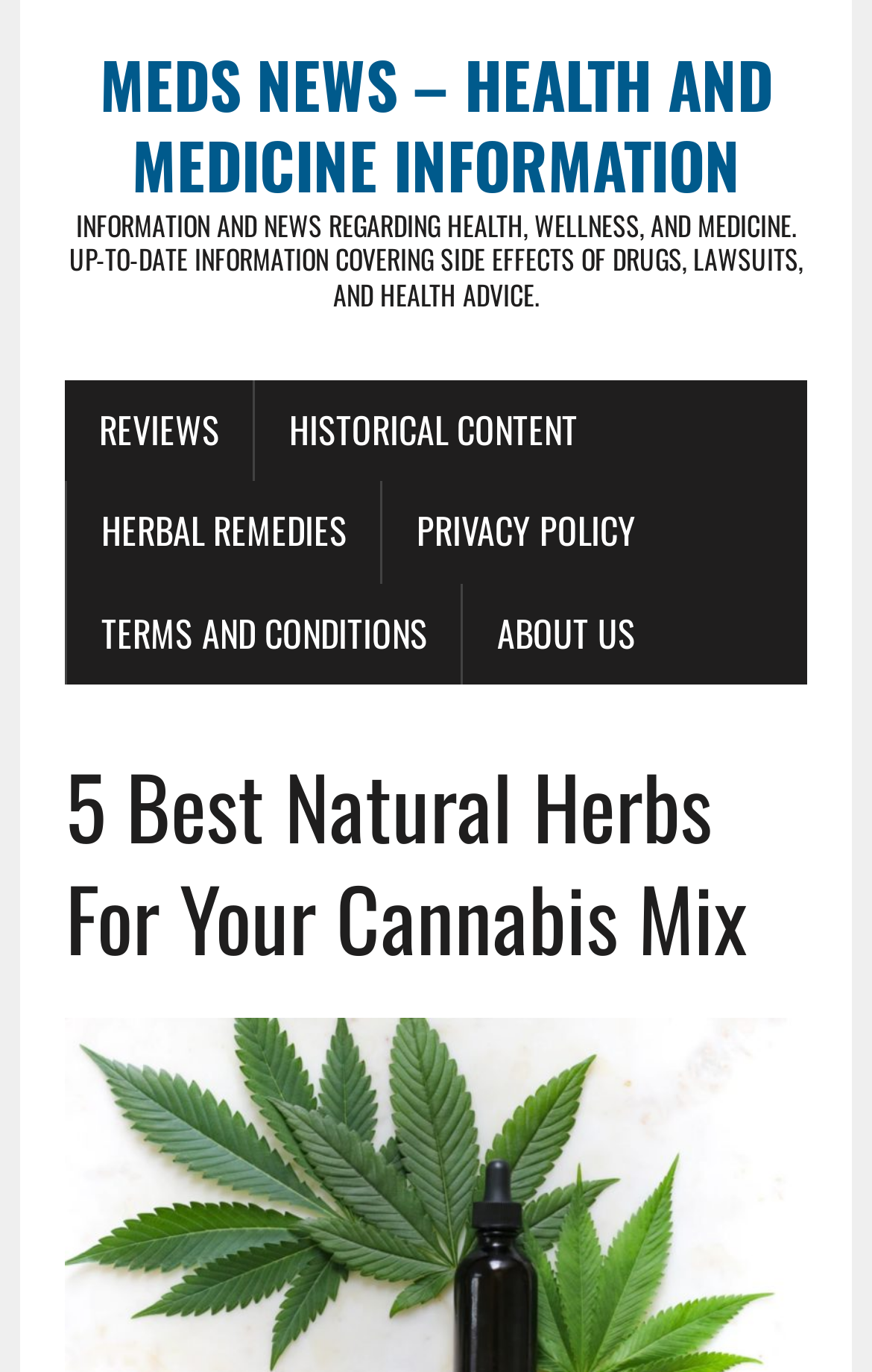Determine the bounding box coordinates of the clickable element to complete this instruction: "read about the 5 best natural herbs for cannabis mix". Provide the coordinates in the format of four float numbers between 0 and 1, [left, top, right, bottom].

[0.075, 0.548, 0.925, 0.709]